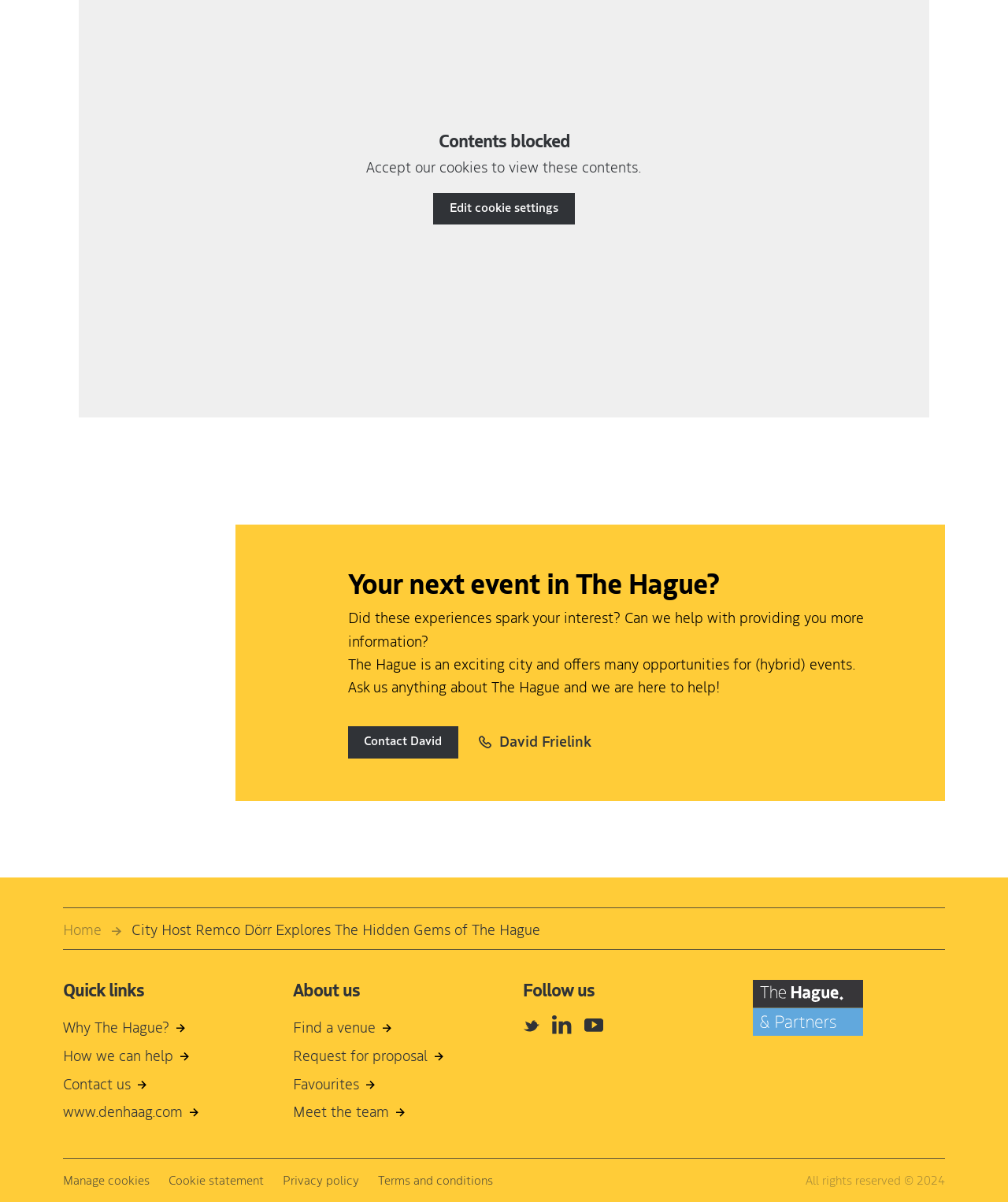Determine the bounding box coordinates of the clickable region to follow the instruction: "View more information about The Hague".

[0.345, 0.505, 0.857, 0.541]